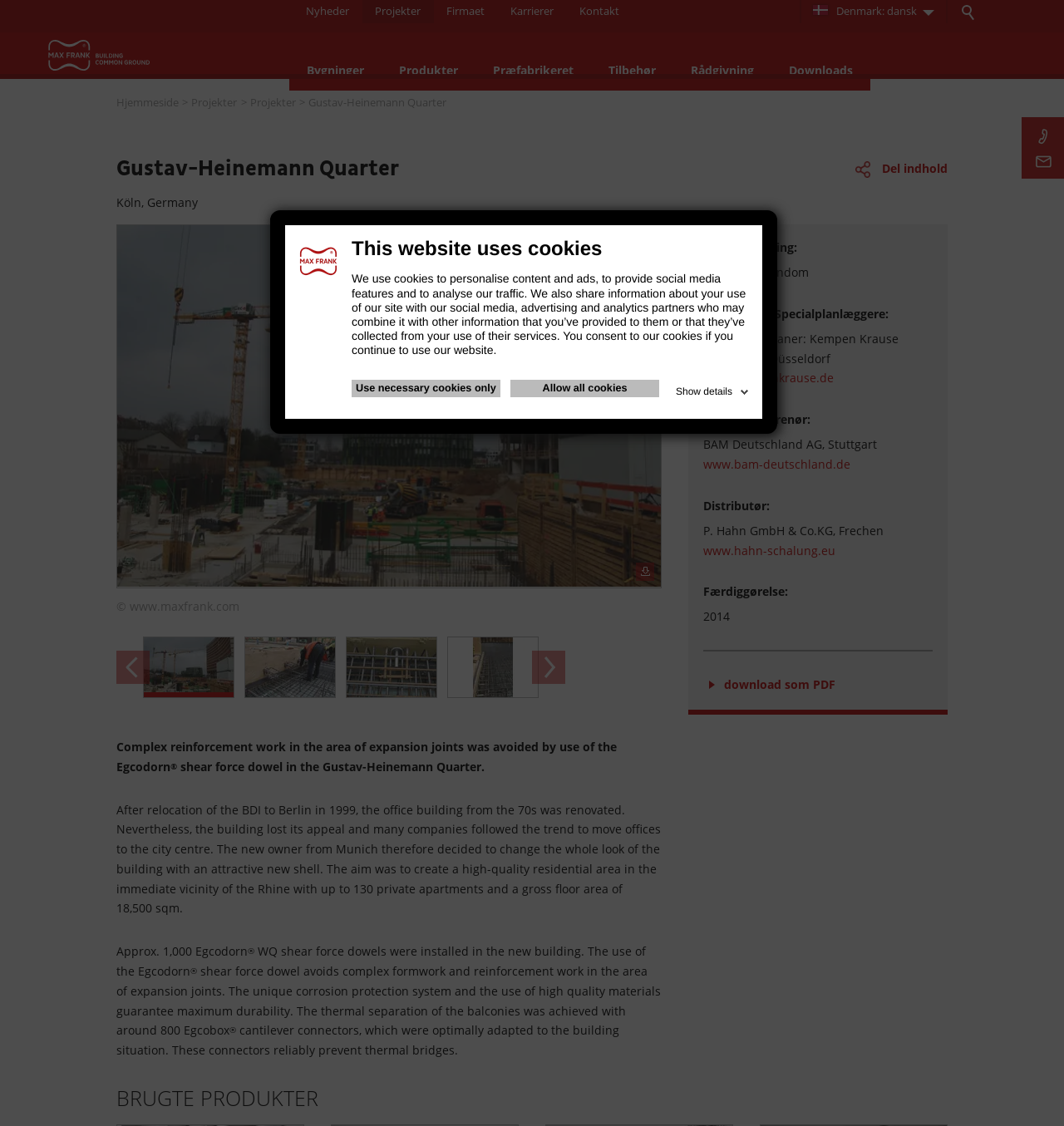Please mark the bounding box coordinates of the area that should be clicked to carry out the instruction: "Click on Nyheder".

[0.276, 0.0, 0.34, 0.021]